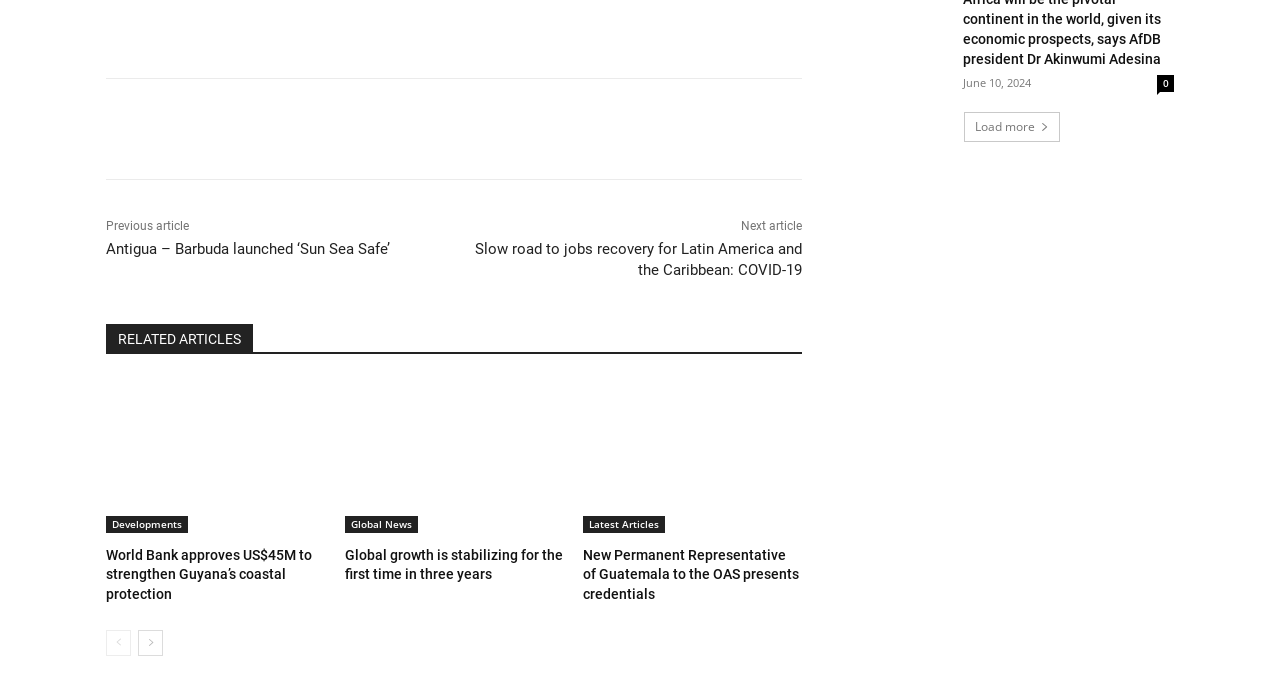Identify the bounding box coordinates of the clickable section necessary to follow the following instruction: "Load more articles". The coordinates should be presented as four float numbers from 0 to 1, i.e., [left, top, right, bottom].

[0.753, 0.164, 0.828, 0.208]